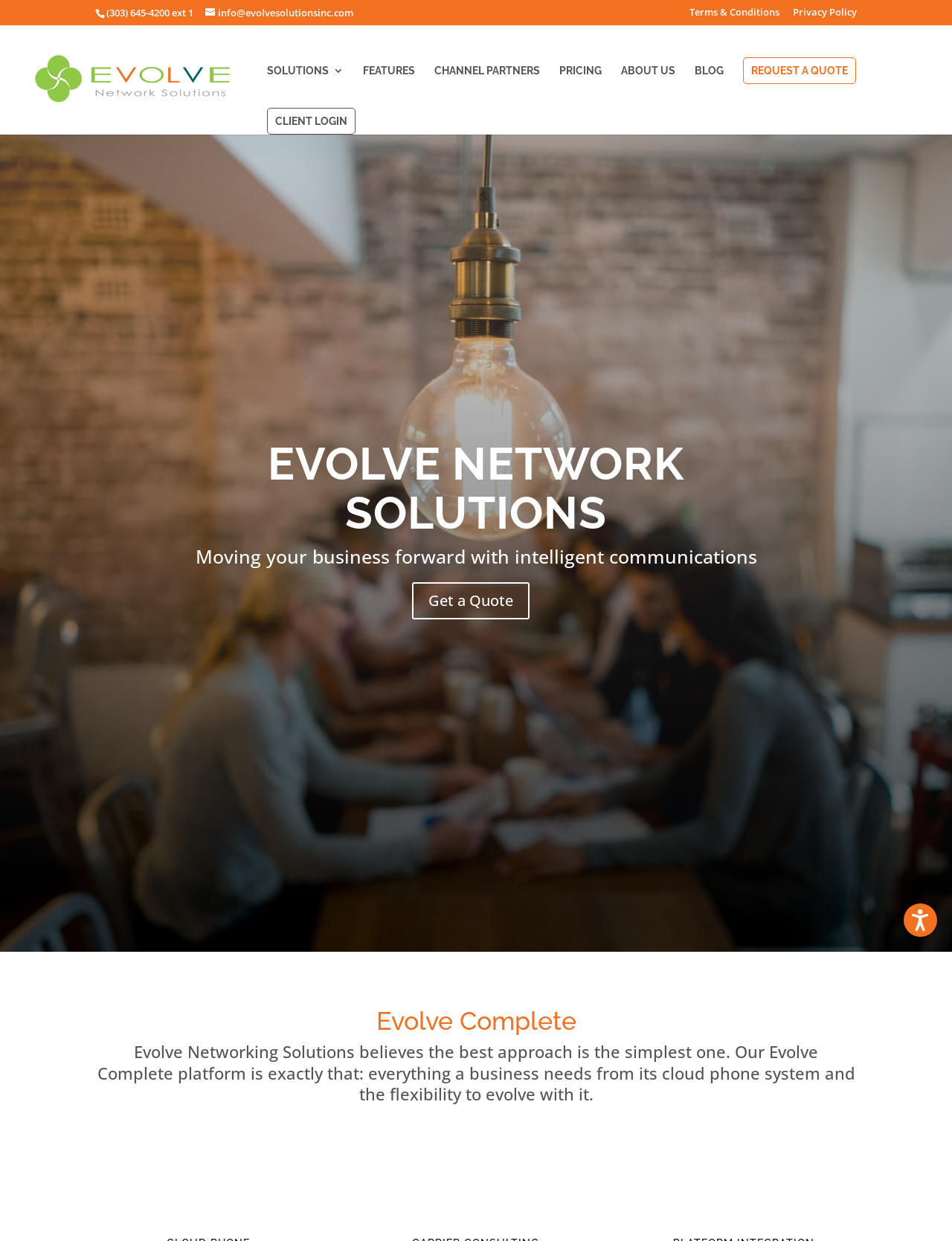Determine the bounding box coordinates of the clickable area required to perform the following instruction: "Get a quote". The coordinates should be represented as four float numbers between 0 and 1: [left, top, right, bottom].

[0.432, 0.469, 0.556, 0.499]